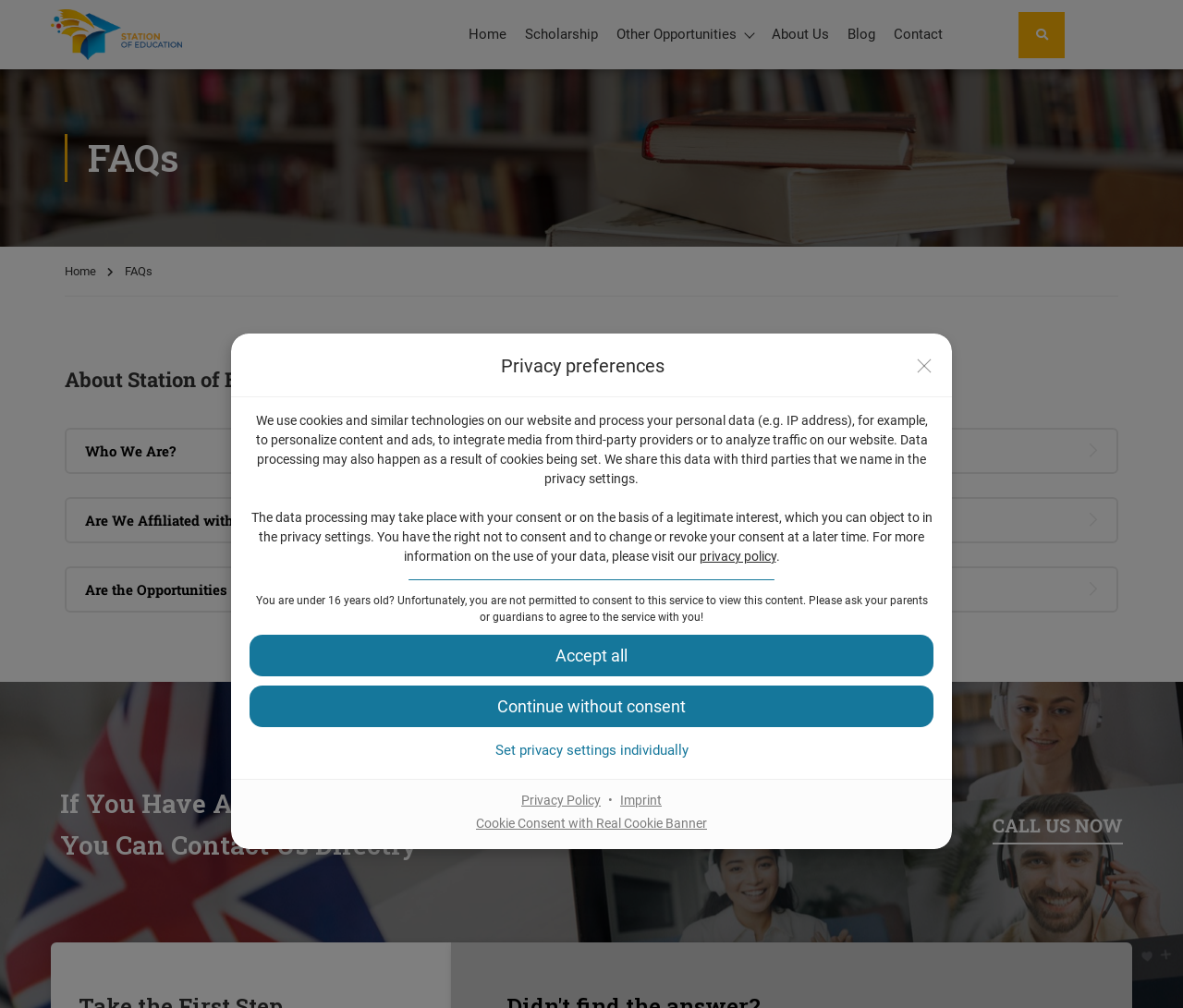Given the element description DUI / FELONY DUI, predict the bounding box coordinates for the UI element in the webpage screenshot. The format should be (top-left x, top-left y, bottom-right x, bottom-right y), and the values should be between 0 and 1.

None